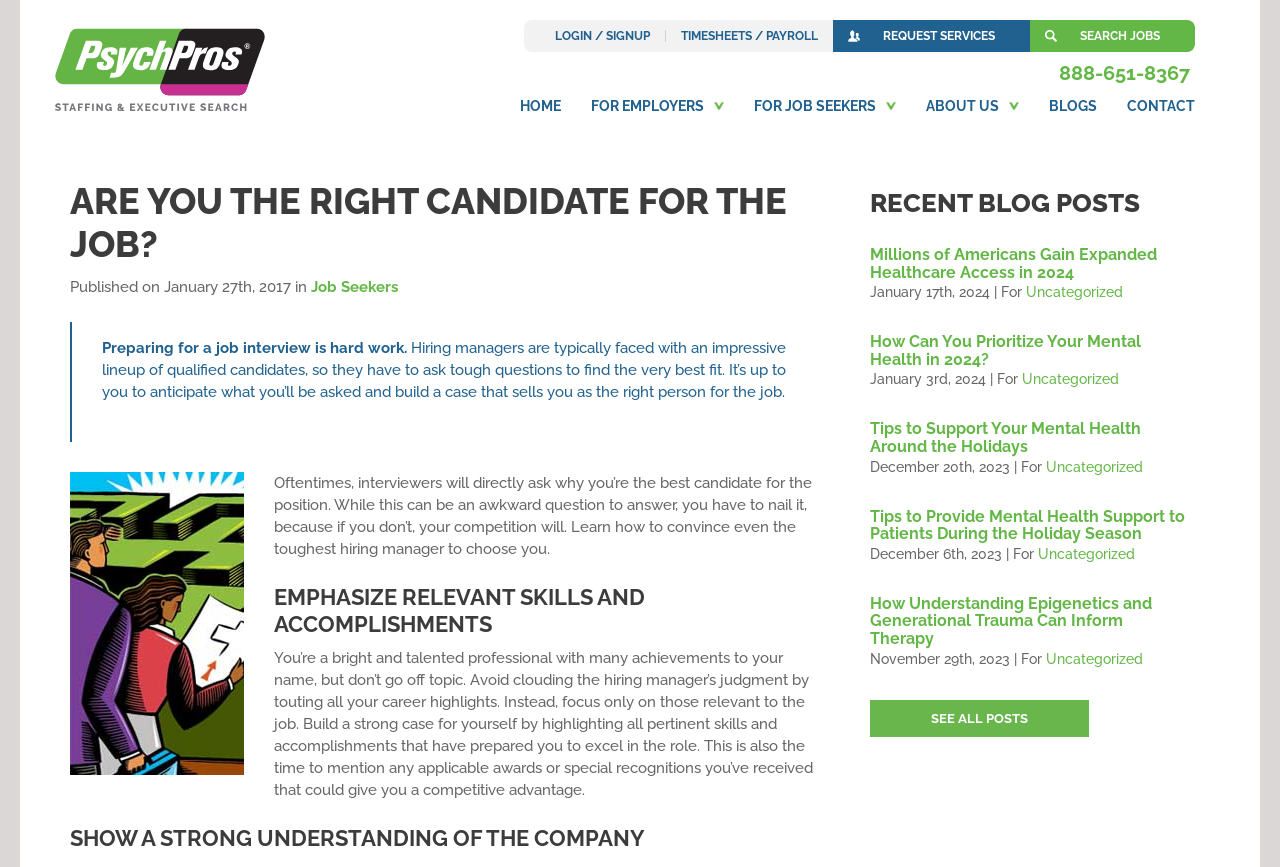Determine the bounding box coordinates of the clickable element to complete this instruction: "click Home". Provide the coordinates in the format of four float numbers between 0 and 1, [left, top, right, bottom].

None